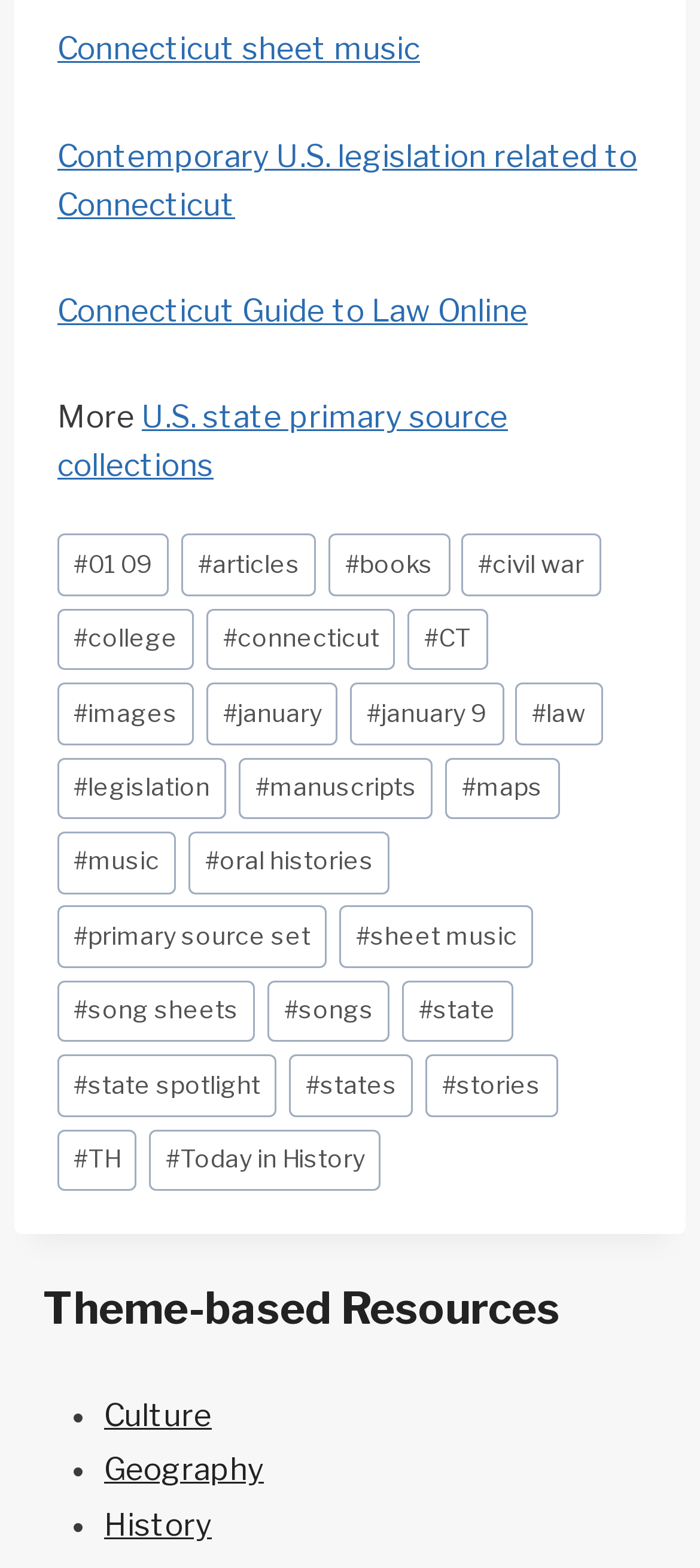Identify the bounding box coordinates necessary to click and complete the given instruction: "Browse the posts tagged with Connecticut".

[0.295, 0.388, 0.565, 0.428]